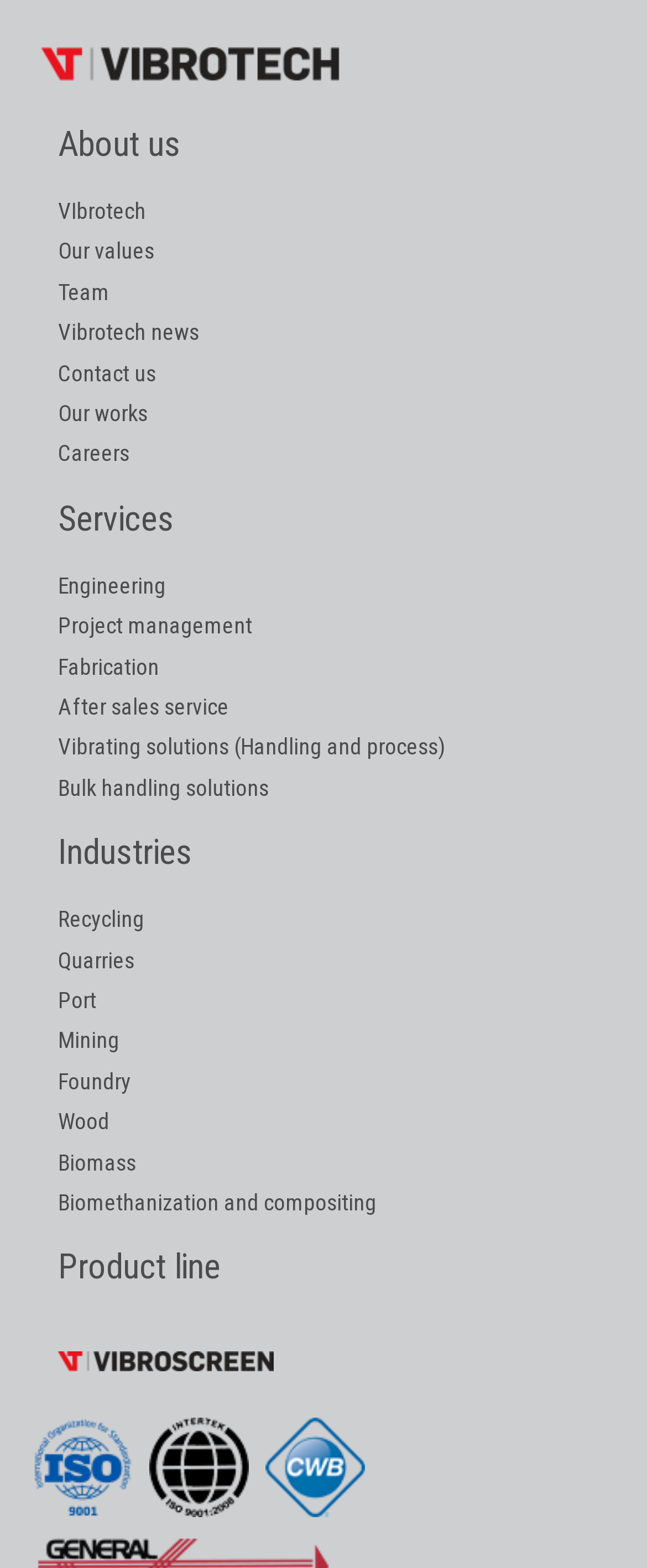What industries does Vibrotech cater to?
Using the image provided, answer with just one word or phrase.

Recycling, Quarries, etc.